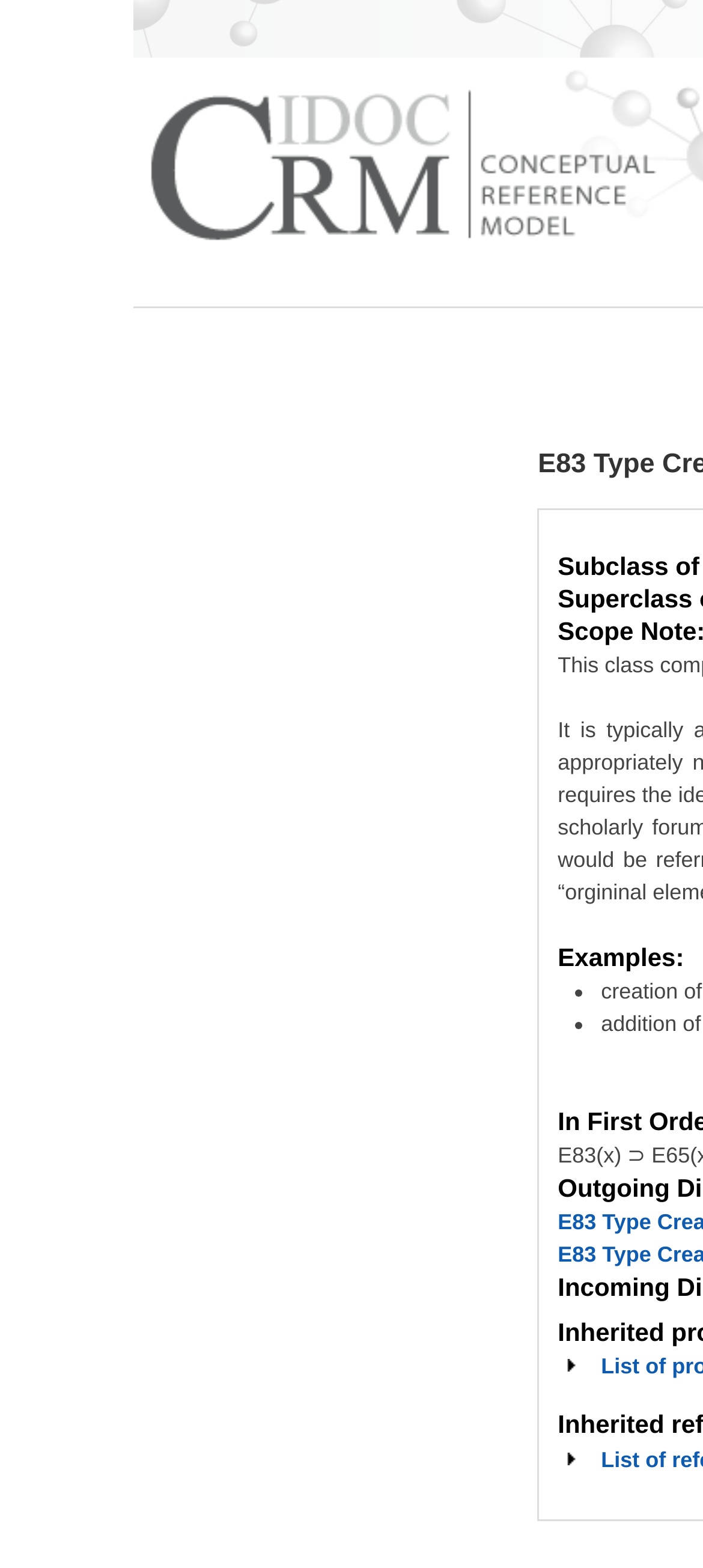Generate the text content of the main heading of the webpage.

E83 Type Creation in Version 6.1